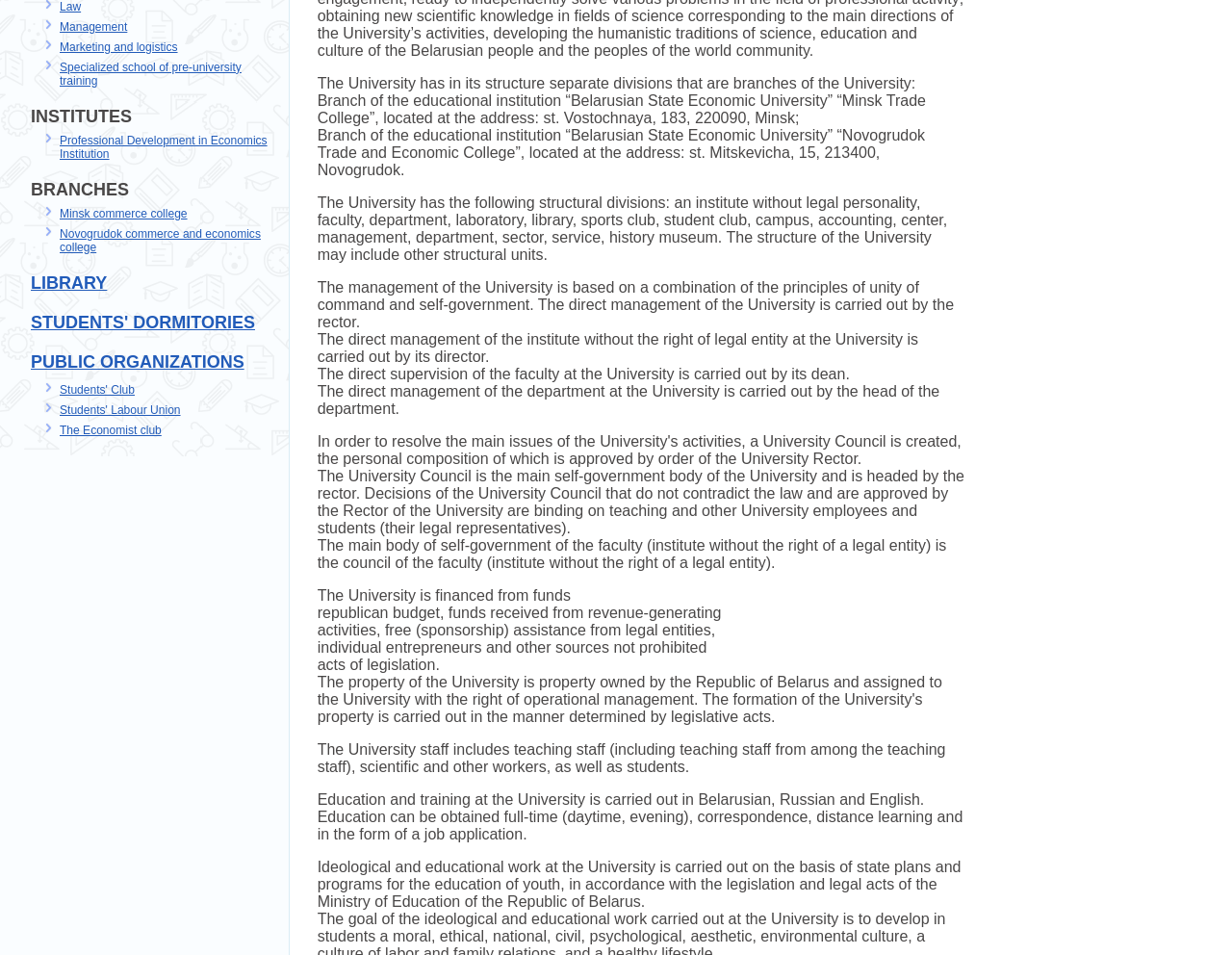Identify the bounding box of the UI element described as follows: "Students' Club". Provide the coordinates as four float numbers in the range of 0 to 1 [left, top, right, bottom].

[0.048, 0.401, 0.109, 0.415]